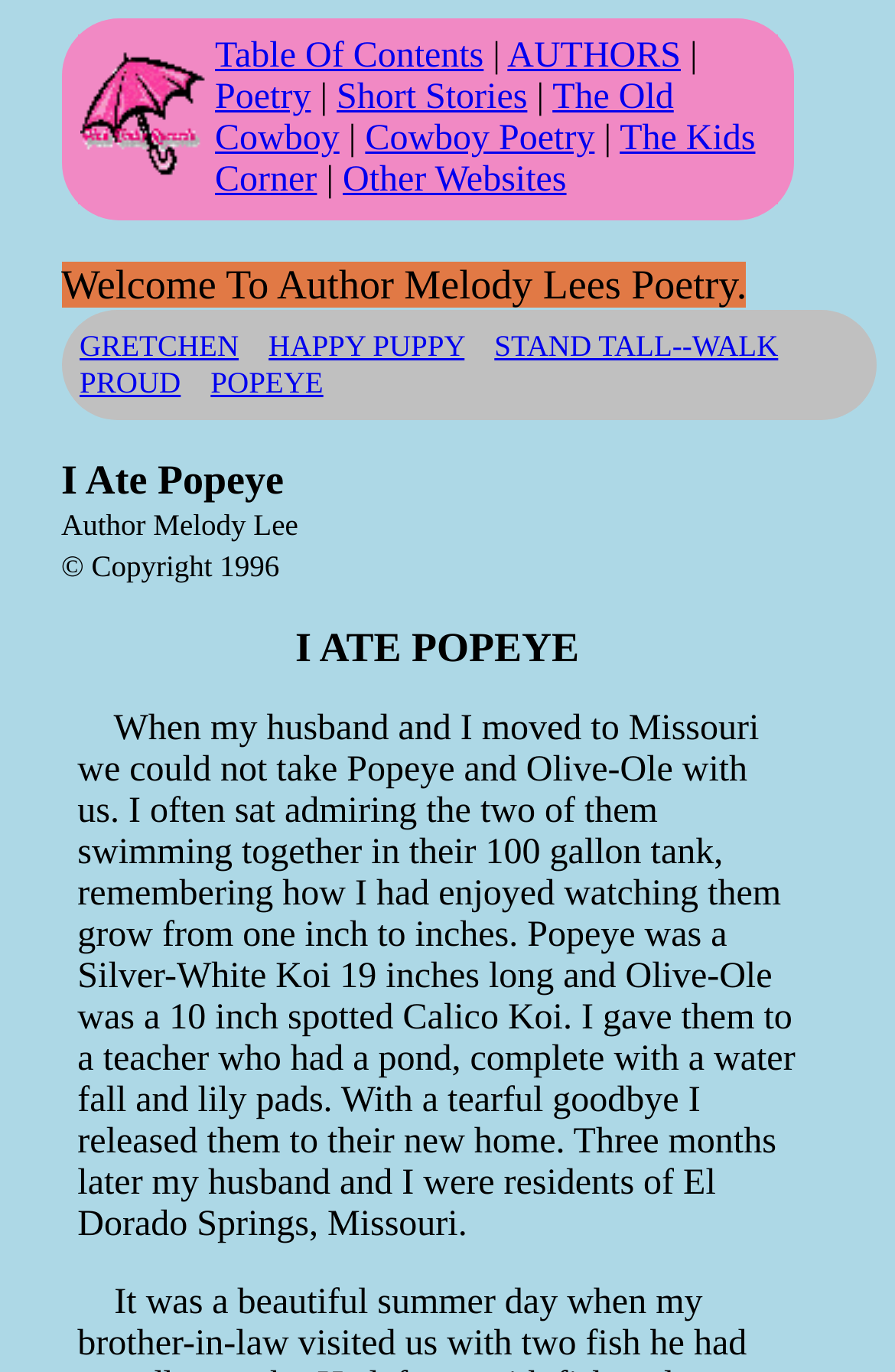What is the size of the tank mentioned in the text?
Please use the visual content to give a single word or phrase answer.

100 gallon